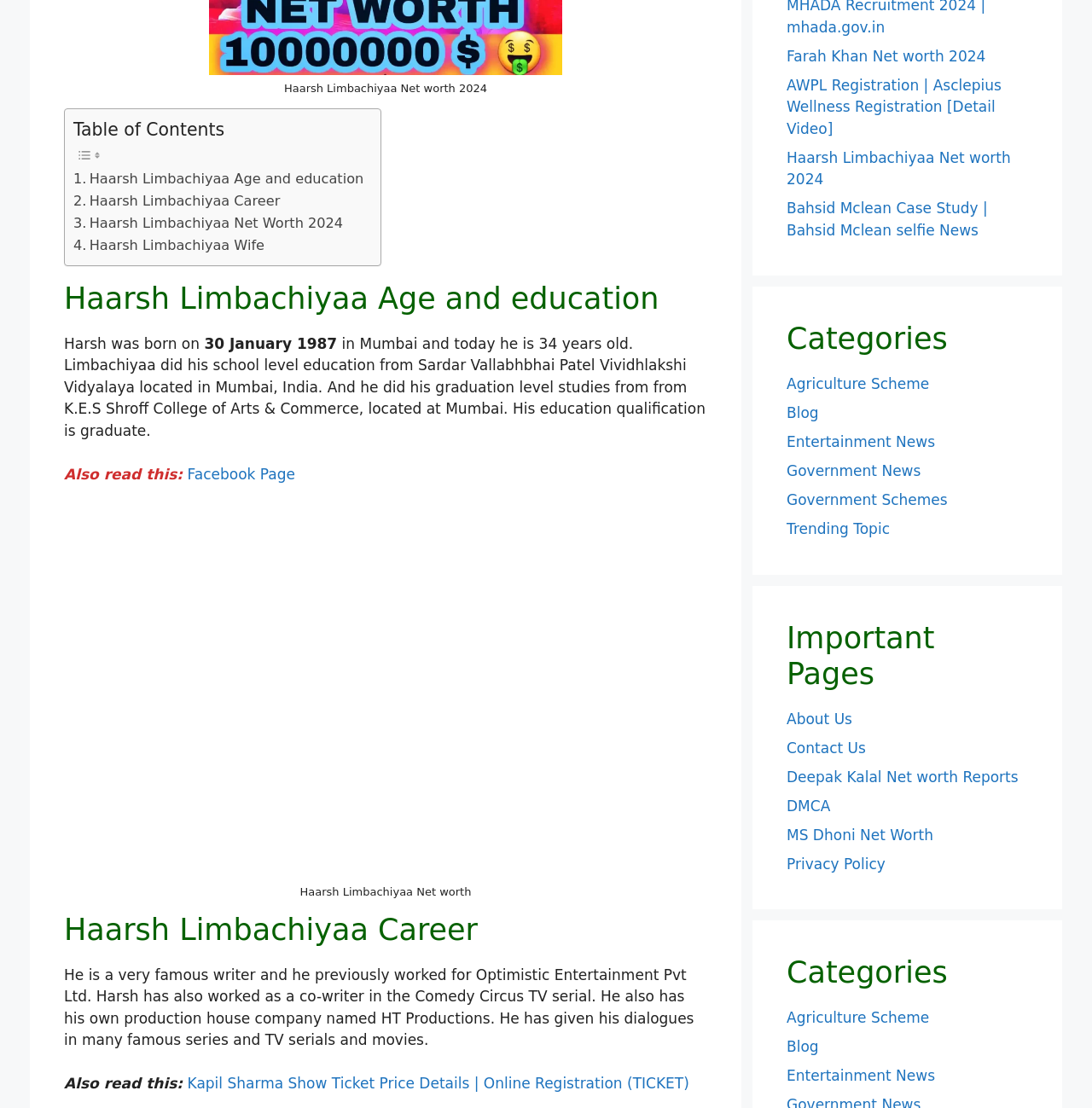Please identify the bounding box coordinates of the area I need to click to accomplish the following instruction: "View Haarsh Limbachiyaa Net worth 2024".

[0.067, 0.192, 0.314, 0.212]